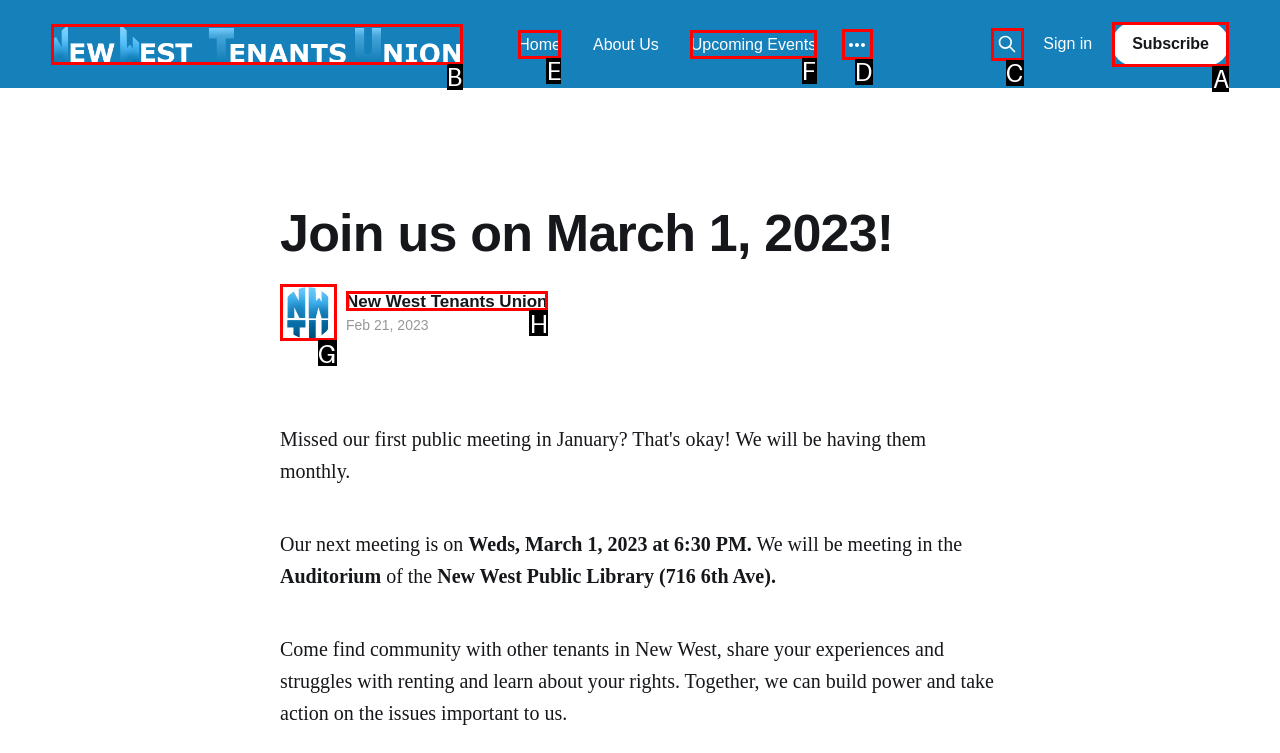Determine which option should be clicked to carry out this task: Click on the New Westminster Tenants Union link
State the letter of the correct choice from the provided options.

B